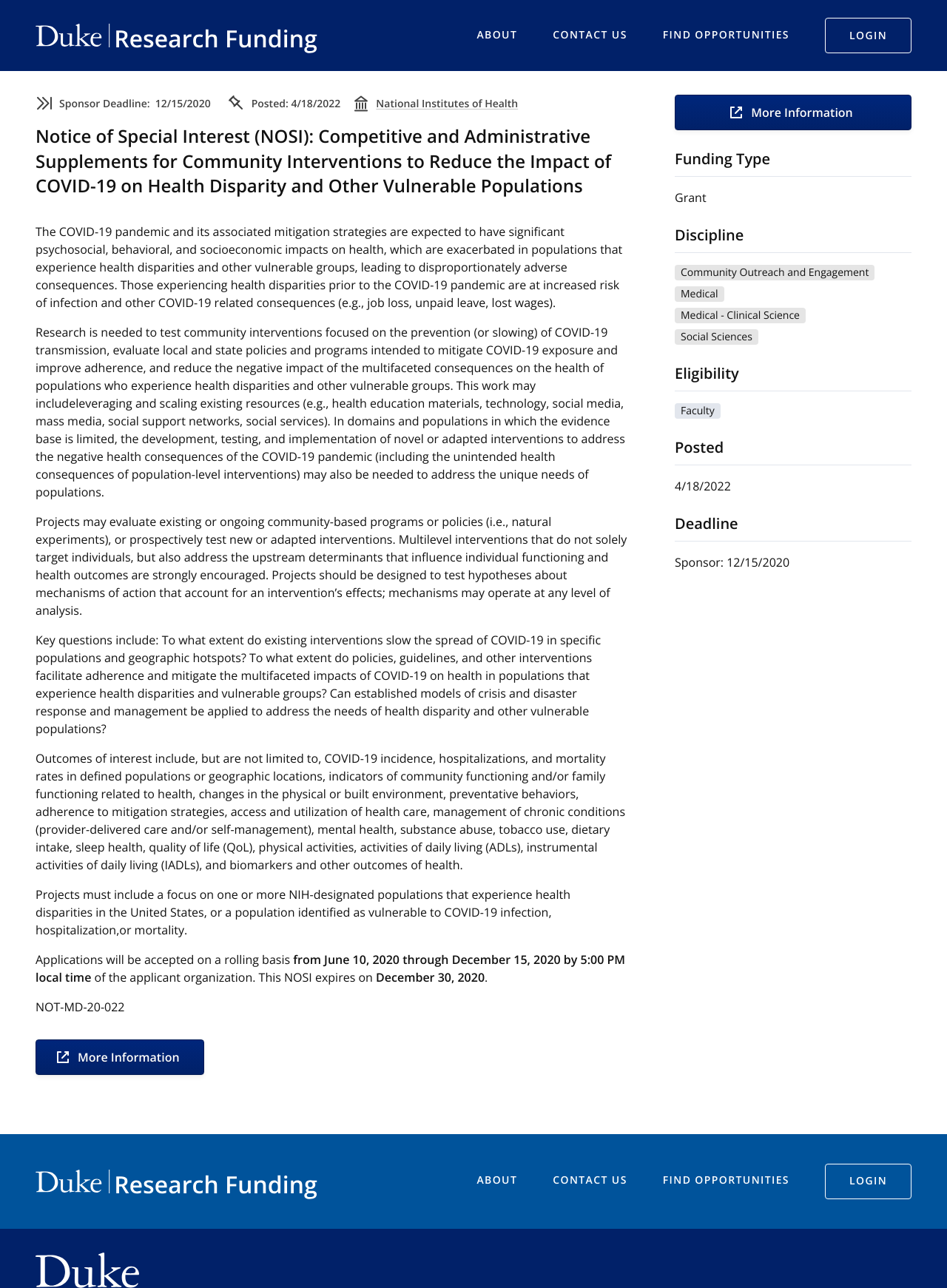Describe all the key features and sections of the webpage thoroughly.

This webpage is about a Notice of Special Interest (NOSI) for research funding related to community interventions to reduce the impact of COVID-19 on health disparity and other vulnerable populations. 

At the top of the page, there is a link to "Skip to main content" and a logo with the text "Research Funding" on the left side. On the right side, there is a main navigation menu with links to "ABOUT", "CONTACT US", and "FIND OPPORTUNITIES". 

Below the navigation menu, there is a main content area that takes up most of the page. The content is divided into several sections. The first section has a heading that matches the title of the webpage and provides an overview of the NOSI. 

The next section provides details about the research focus, including the need to test community interventions, evaluate local and state policies, and reduce the negative impact of COVID-19 on health disparity and other vulnerable populations. 

Following this, there are several paragraphs of text that describe the types of projects that may be funded, including those that evaluate existing programs, test new interventions, and address the unique needs of populations that experience health disparities. 

The webpage also lists key questions that projects may address, such as the effectiveness of interventions in slowing the spread of COVID-19, and outcomes of interest, including COVID-19 incidence, hospitalizations, and mortality rates. 

Additionally, the webpage provides information about the eligibility criteria, funding type, discipline, and deadline for applications. There are also links to "More Information" and a "LOGIN" link at the bottom of the page.